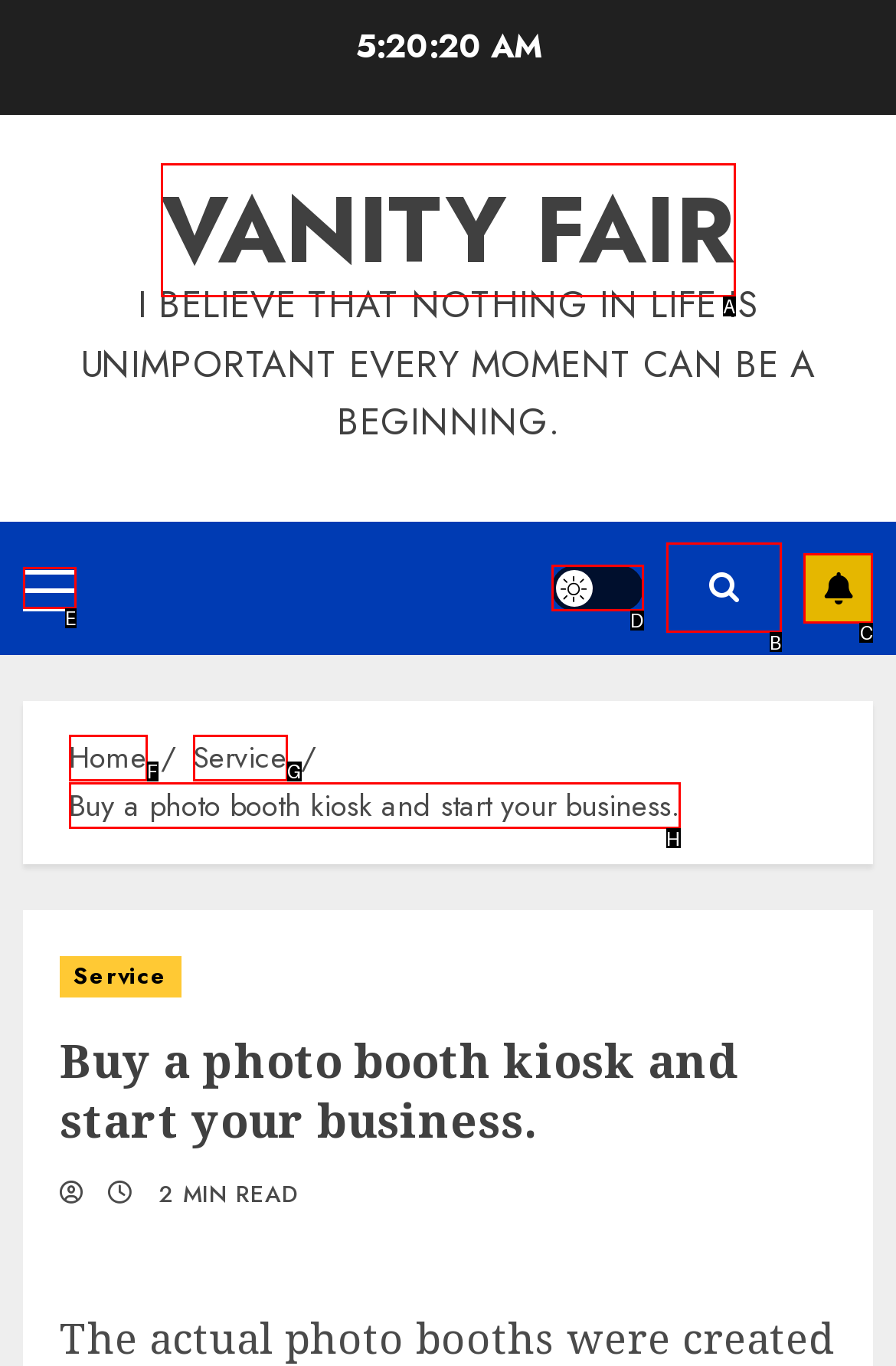Indicate the UI element to click to perform the task: Subscribe. Reply with the letter corresponding to the chosen element.

C